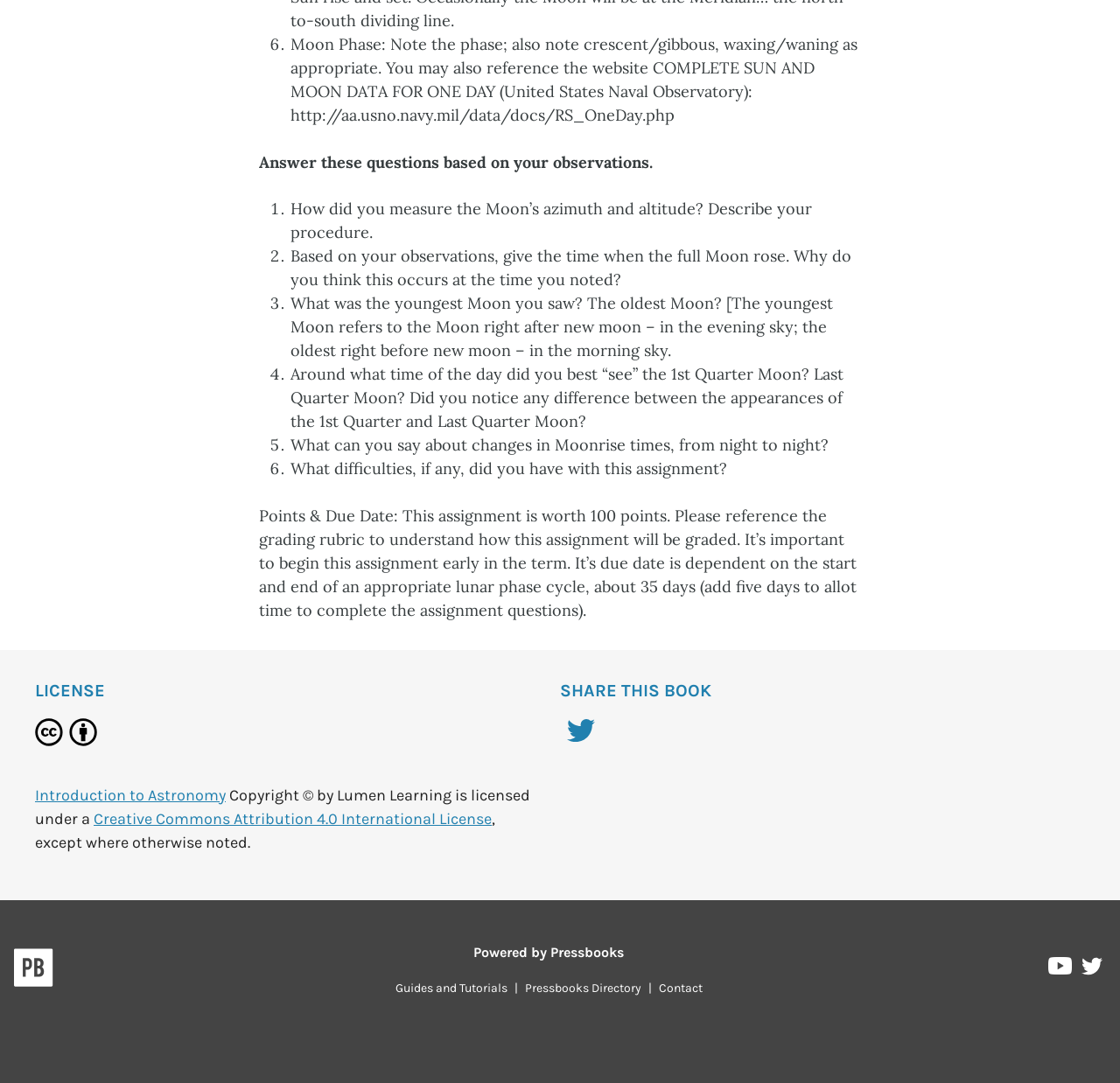Identify the bounding box coordinates of the specific part of the webpage to click to complete this instruction: "Click the 'Introduction to Astronomy' link".

[0.031, 0.725, 0.202, 0.743]